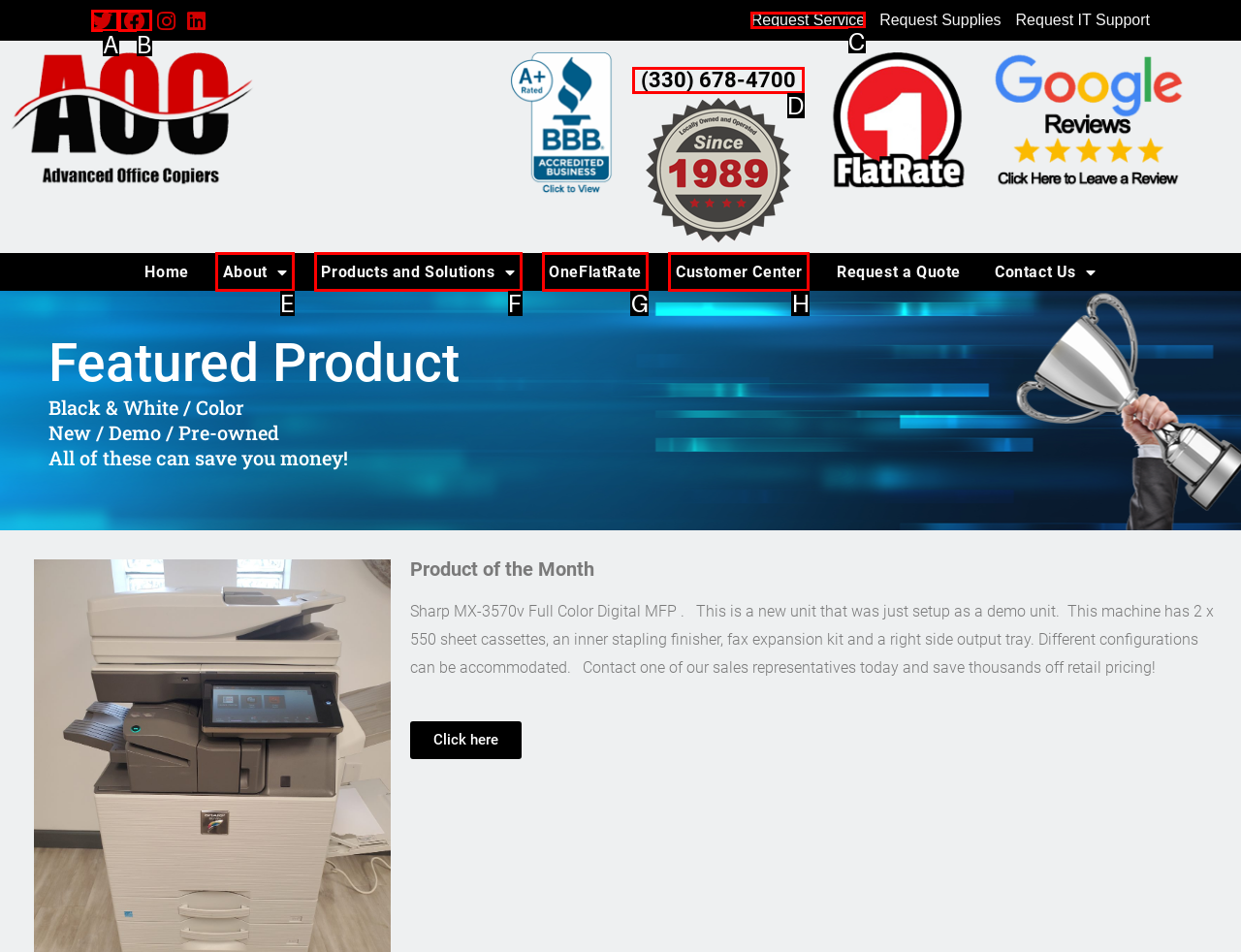Determine the letter of the UI element that you need to click to perform the task: Call the phone number.
Provide your answer with the appropriate option's letter.

D